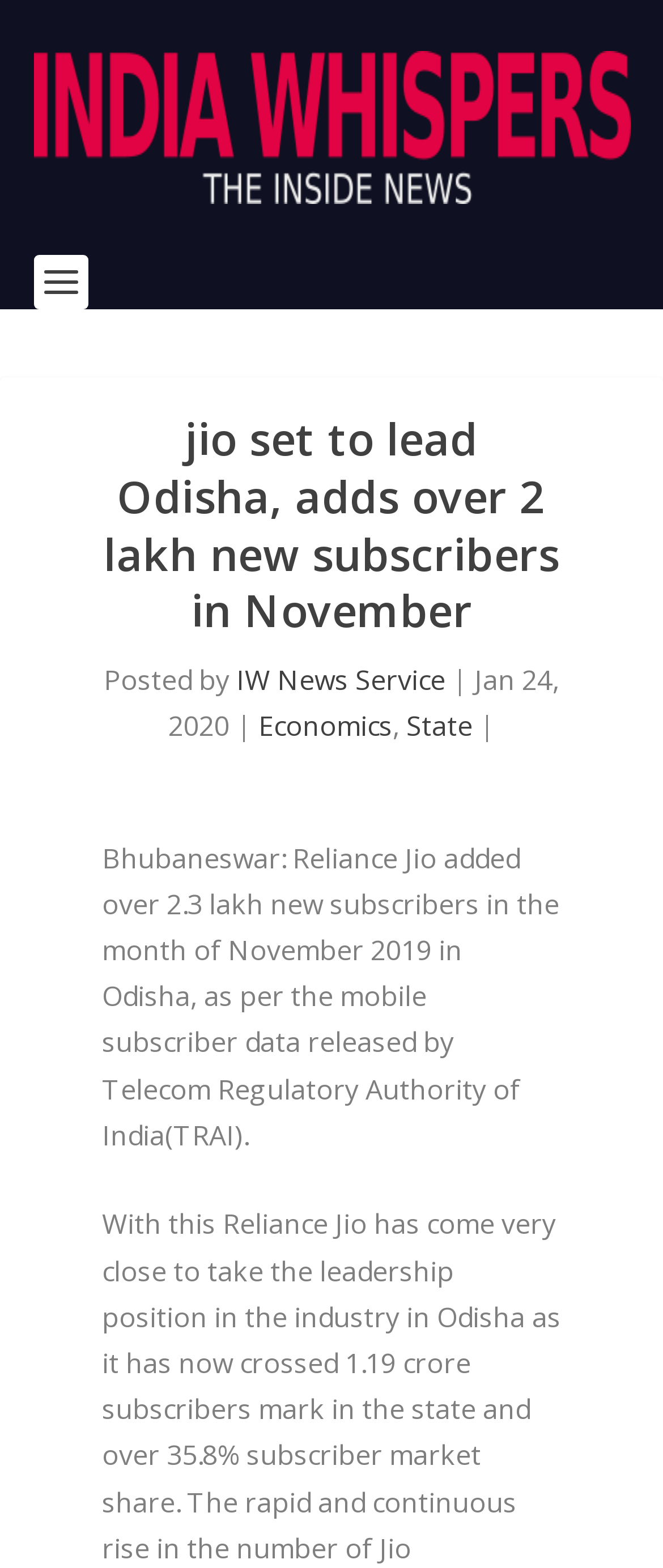Utilize the details in the image to thoroughly answer the following question: What is the name of the website?

I determined the answer by looking at the top-left corner of the webpage, where I found a link with the text 'India Whispers' and an image with the same name, indicating that it is the website's logo and name.